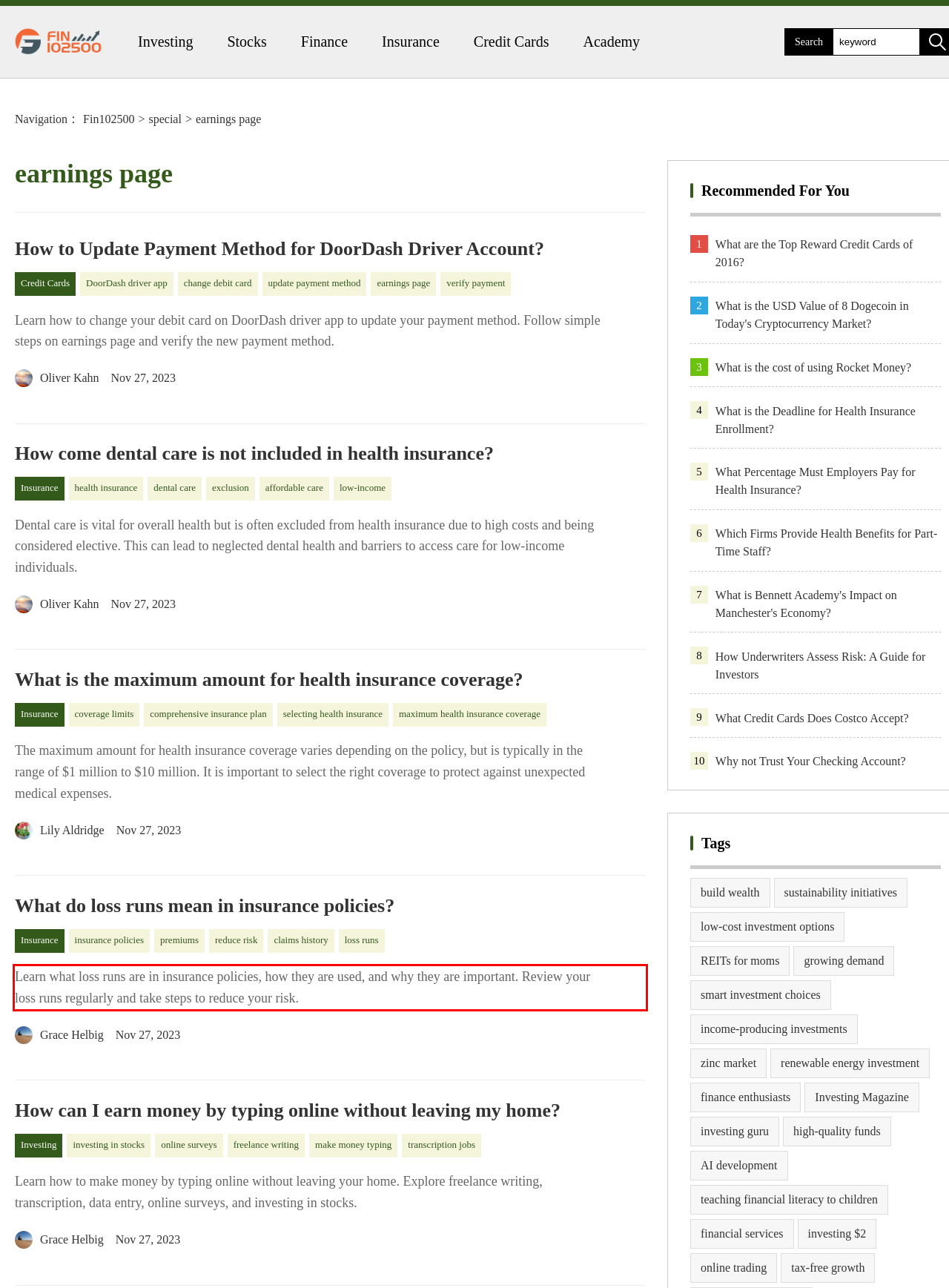Given a screenshot of a webpage with a red bounding box, extract the text content from the UI element inside the red bounding box.

Learn what loss runs are in insurance policies, how they are used, and why they are important. Review your loss runs regularly and take steps to reduce your risk.